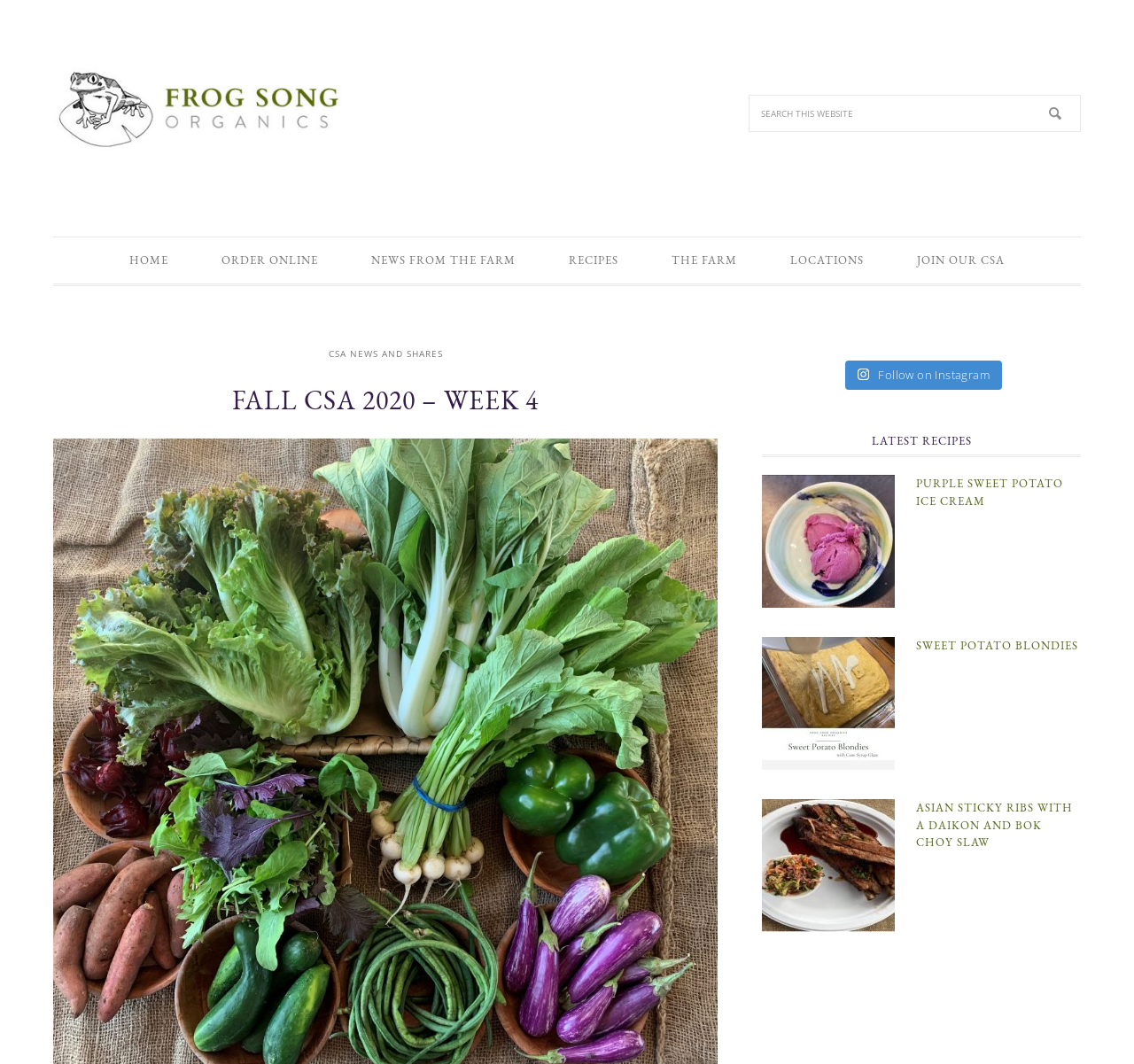What is the name of the farm?
Provide an in-depth and detailed answer to the question.

The name of the farm can be found in the top-left corner of the webpage, where it says 'FROG SONG ORGANICS | ORGANIC FARM | CENTRAL FLORIDA'.